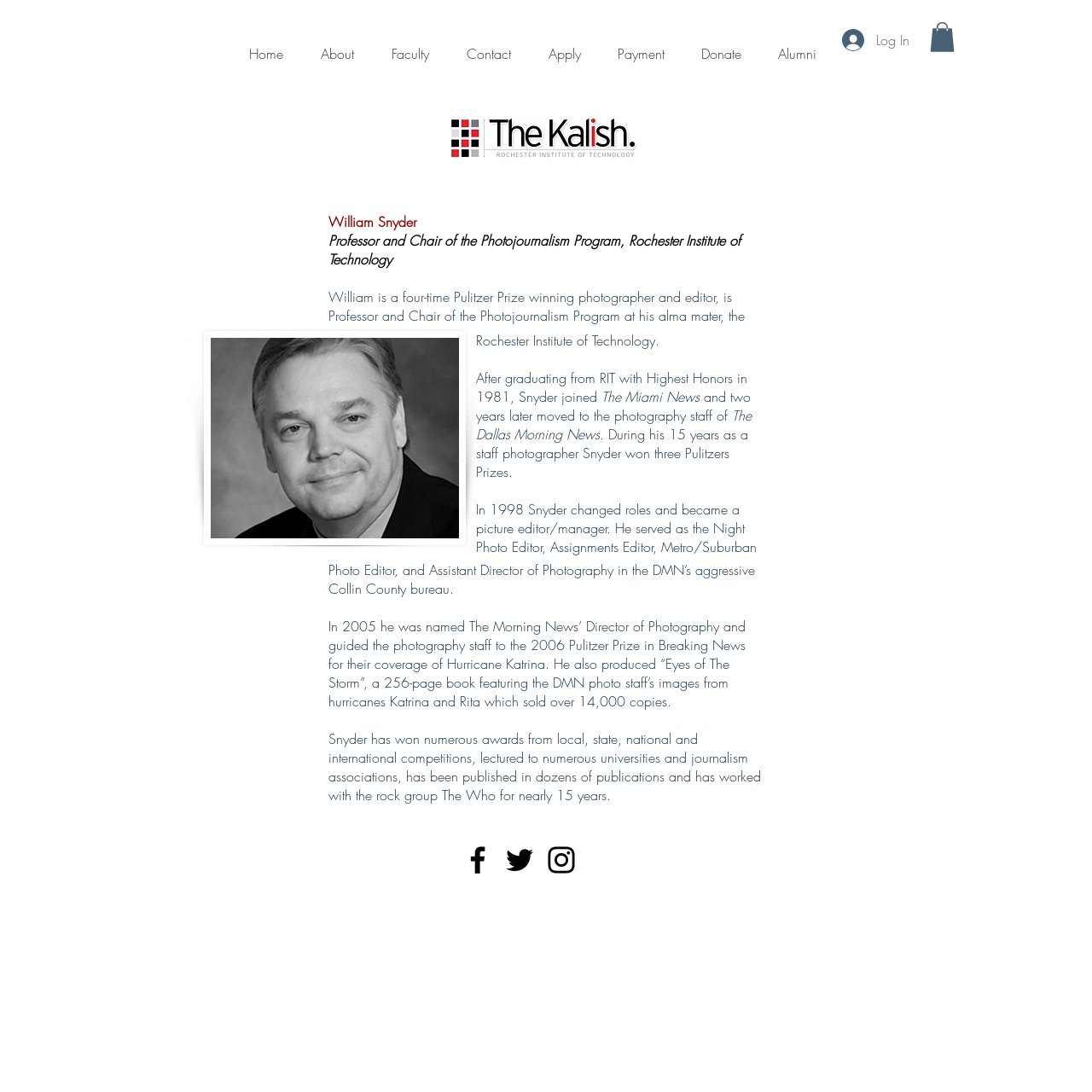Answer this question using a single word or a brief phrase:
What is the number of Pulitzer Prizes won by William Snyder?

four